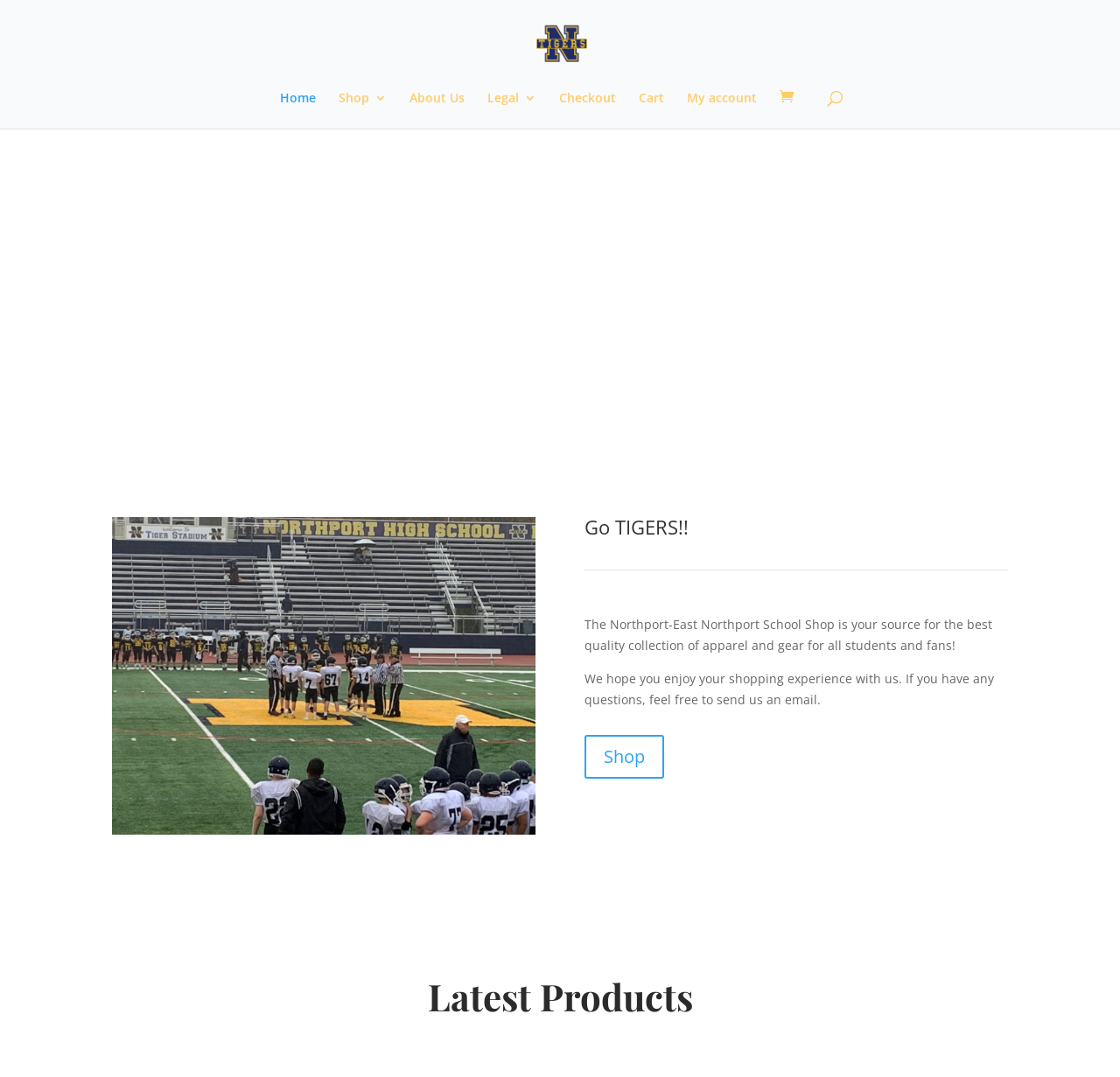How many navigation links are there at the top of the page?
Please provide a detailed answer to the question.

There are six navigation links at the top of the page, which are 'Home', 'Shop 3', 'About Us', 'Legal 3', 'Checkout', and 'Cart'.